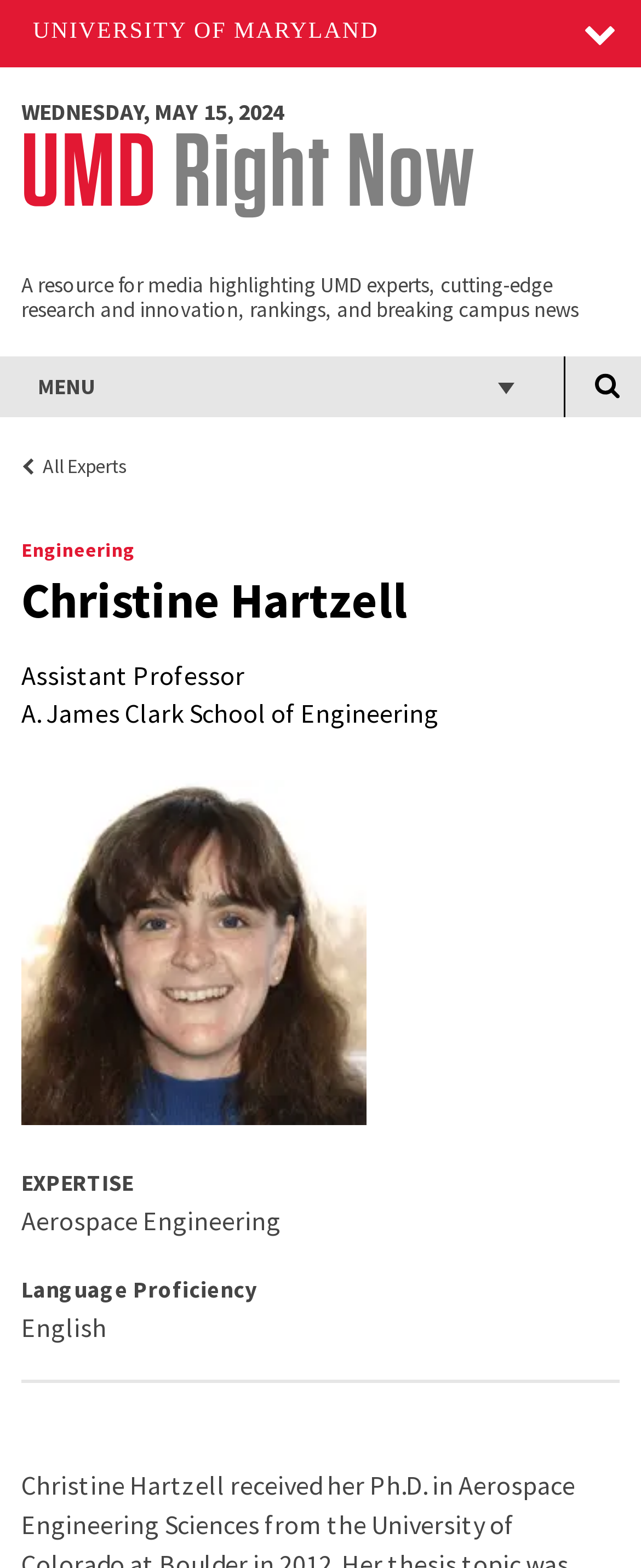What is Christine Hartzell's profession?
Use the image to give a comprehensive and detailed response to the question.

Based on the webpage, Christine Hartzell's profession is mentioned as 'Assistant Professor' in the heading section, which is located below her name.